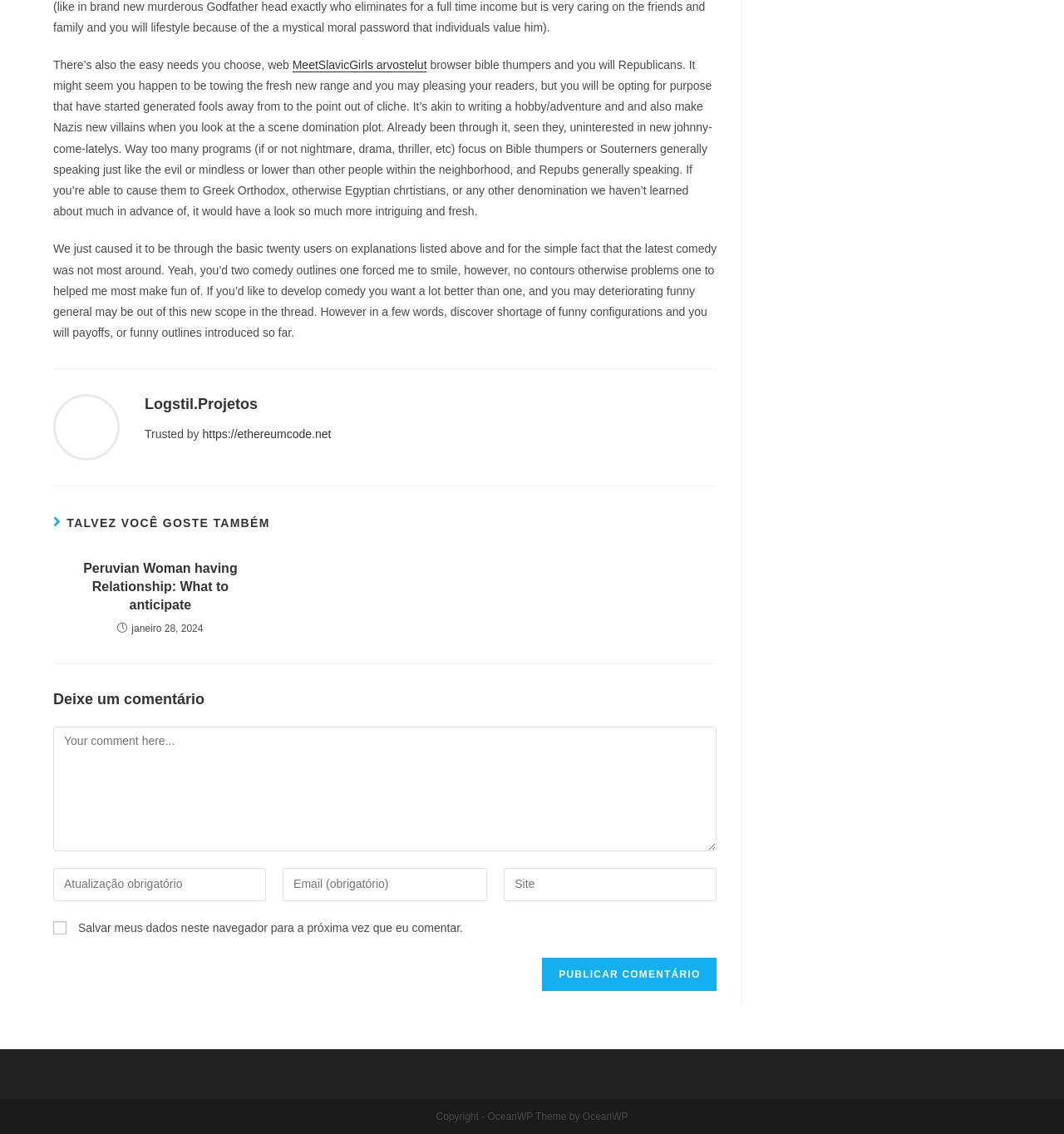Identify the bounding box for the described UI element: "logstil.projetos".

[0.136, 0.349, 0.242, 0.364]